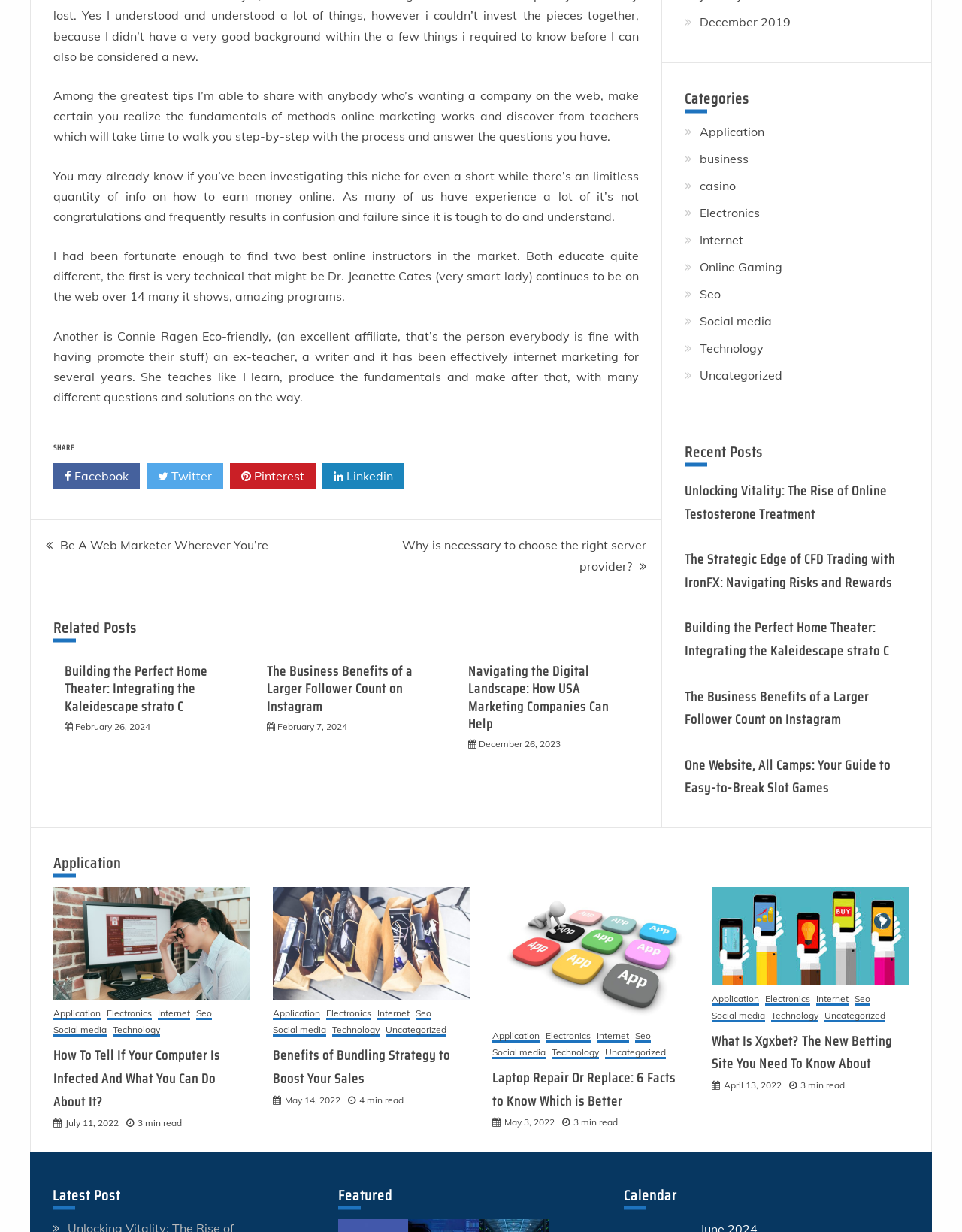Can you identify the bounding box coordinates of the clickable region needed to carry out this instruction: 'View related post 'Building the Perfect Home Theater: Integrating the Kaleidescape strato C''? The coordinates should be four float numbers within the range of 0 to 1, stated as [left, top, right, bottom].

[0.067, 0.536, 0.216, 0.582]